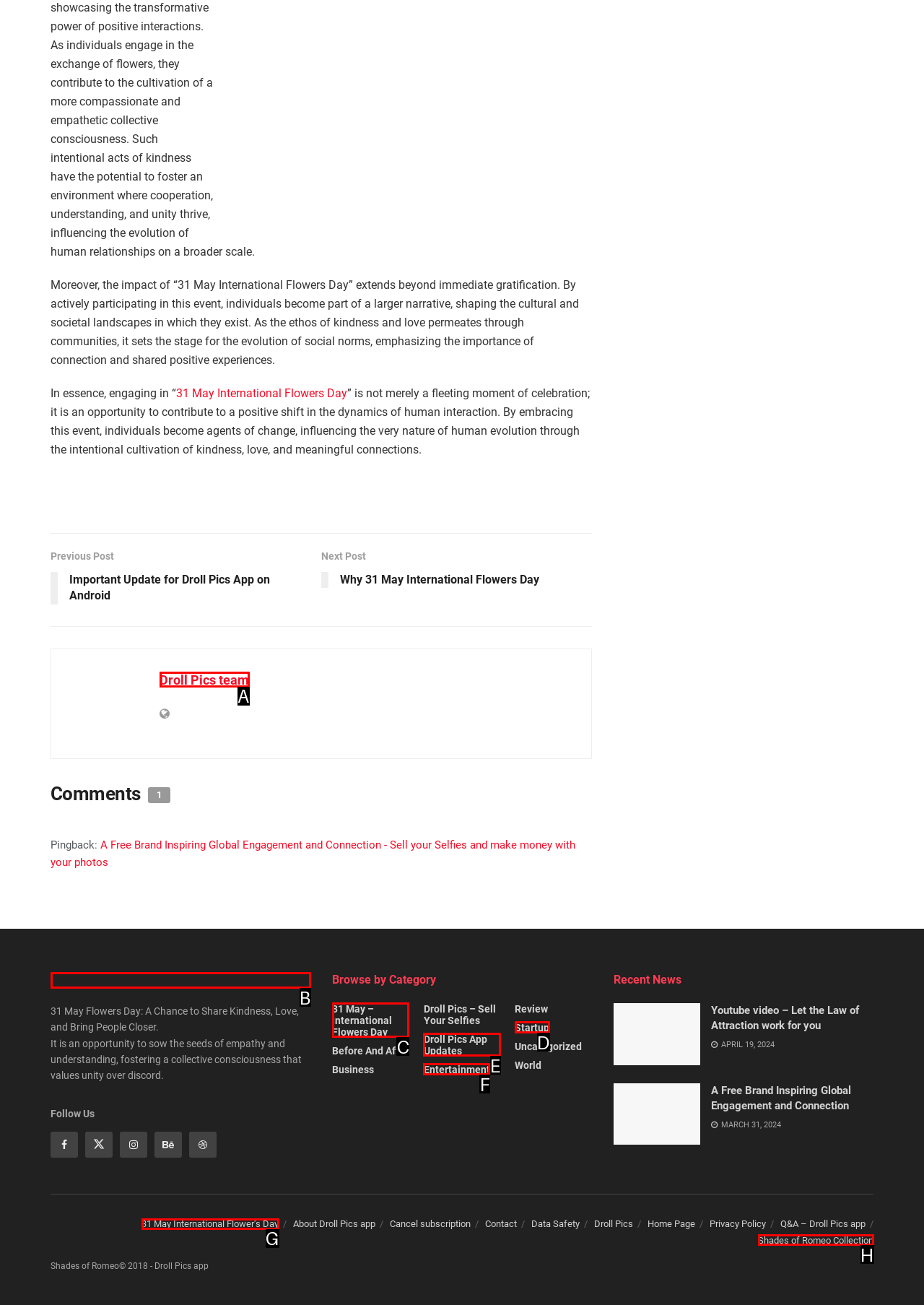Select the option that aligns with the description: Startup
Respond with the letter of the correct choice from the given options.

D